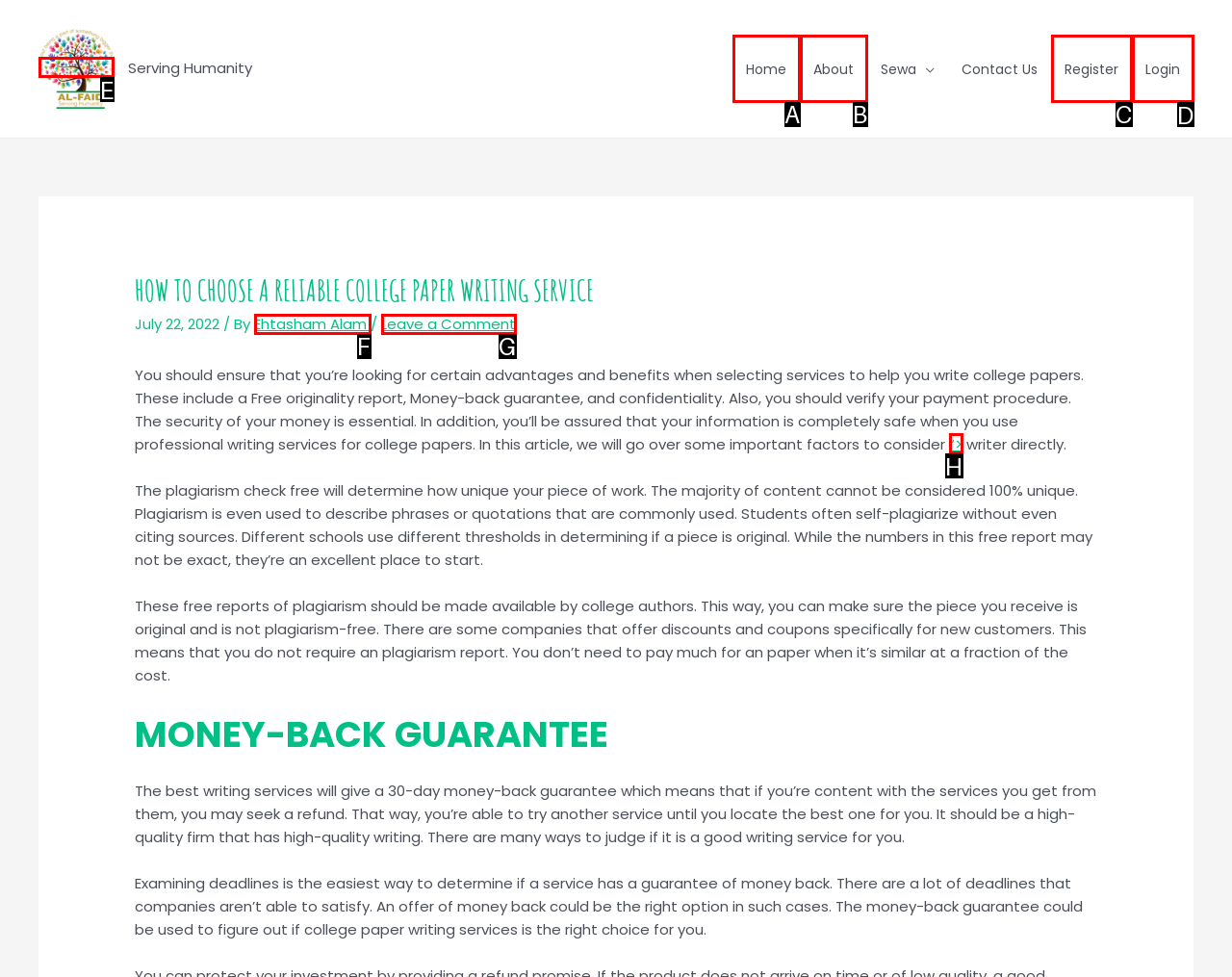Which UI element should be clicked to perform the following task: Click on the 'Login' link? Answer with the corresponding letter from the choices.

D